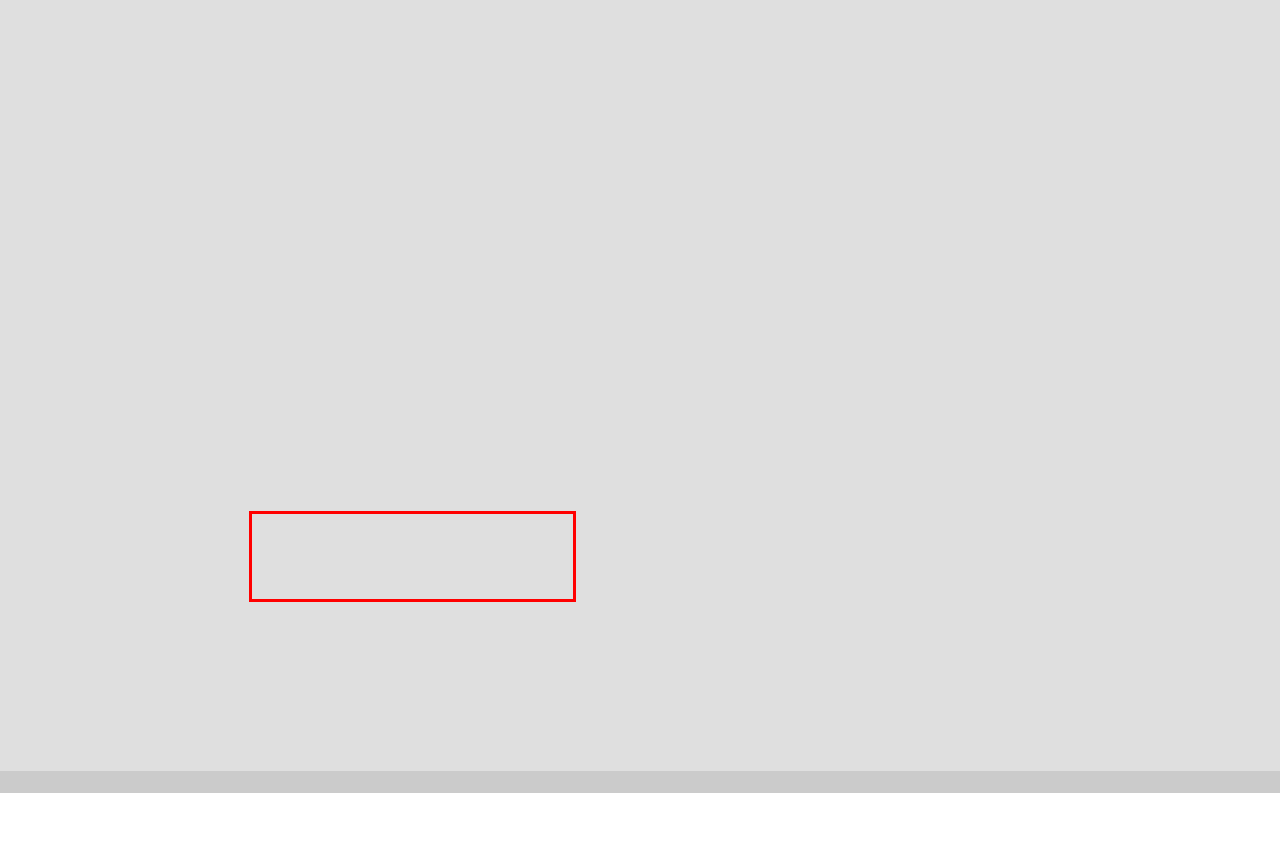The screenshot you have been given contains a UI element surrounded by a red rectangle. Use OCR to read and extract the text inside this red rectangle.

Robotic grasping is fundamentally about diversity, and what types of objects can be grasped. NeuraGrasp can accommodate an unparalleled range of weights, sizes and materials.